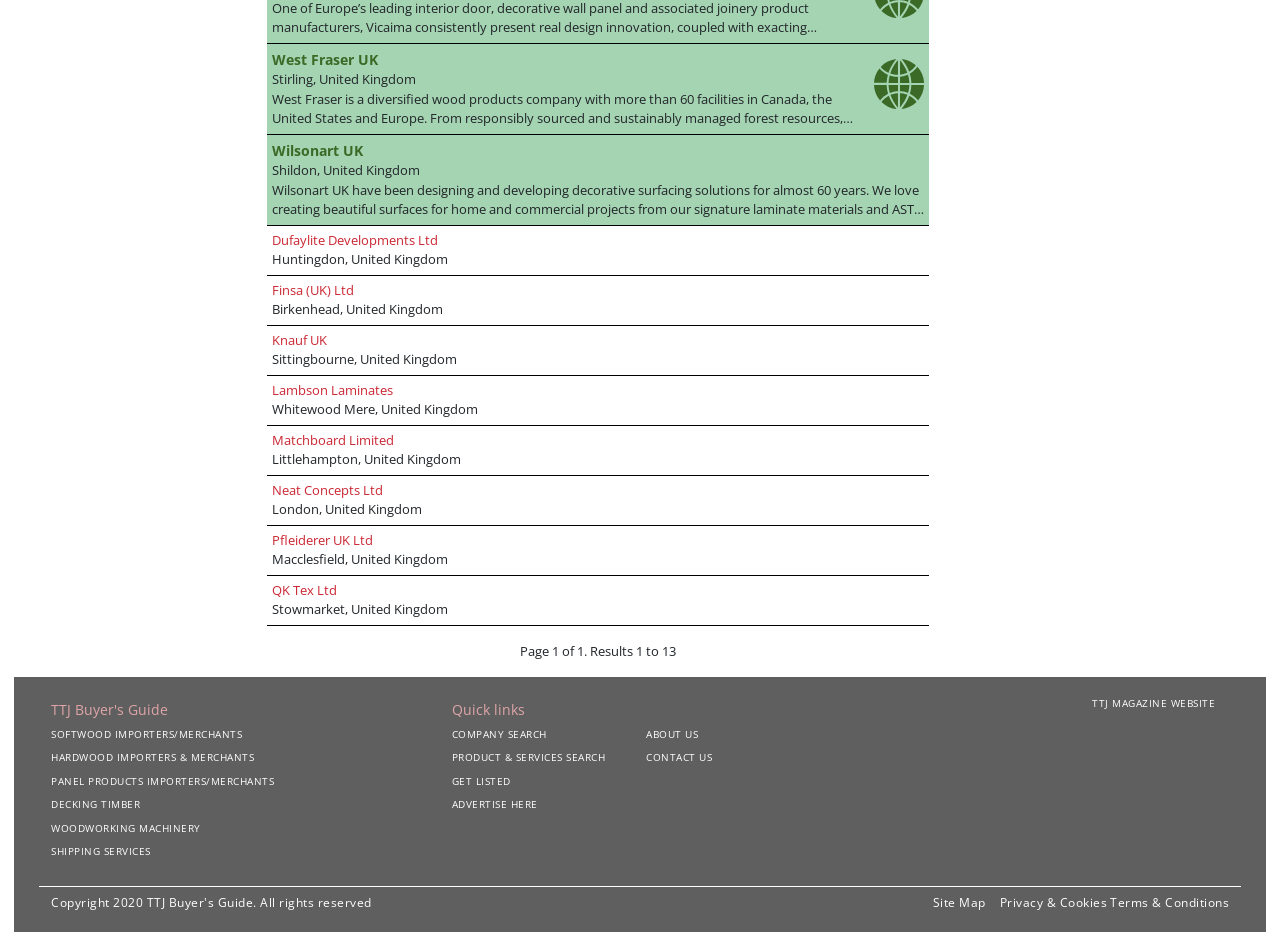Given the description: "West Fraser UK", determine the bounding box coordinates of the UI element. The coordinates should be formatted as four float numbers between 0 and 1, [left, top, right, bottom].

[0.212, 0.053, 0.295, 0.074]